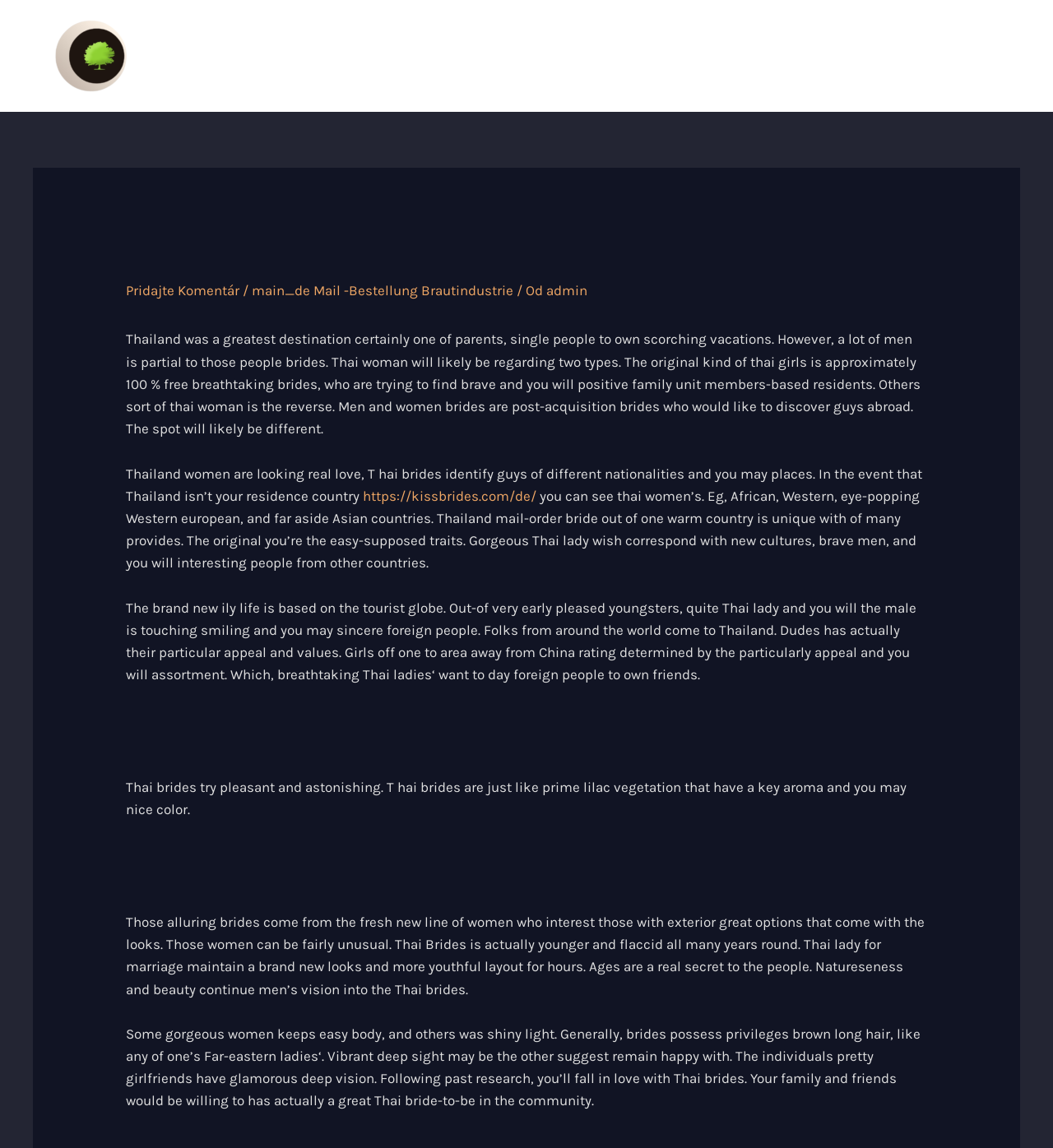Please determine the bounding box coordinates of the section I need to click to accomplish this instruction: "Click the 'Pridajte Komentár' link".

[0.12, 0.246, 0.228, 0.26]